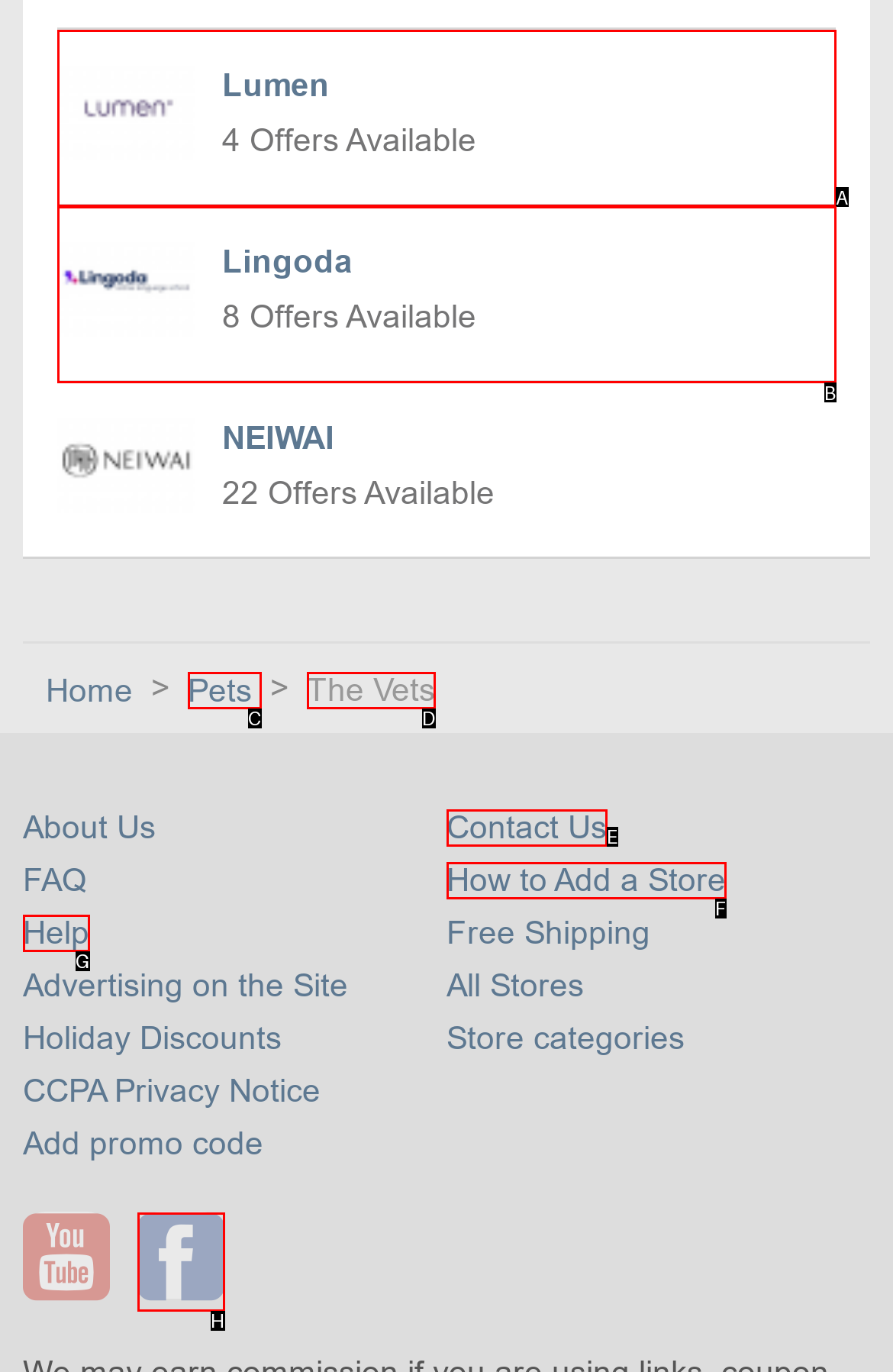Which option best describes: Lingoda 8 Offers Available
Respond with the letter of the appropriate choice.

B